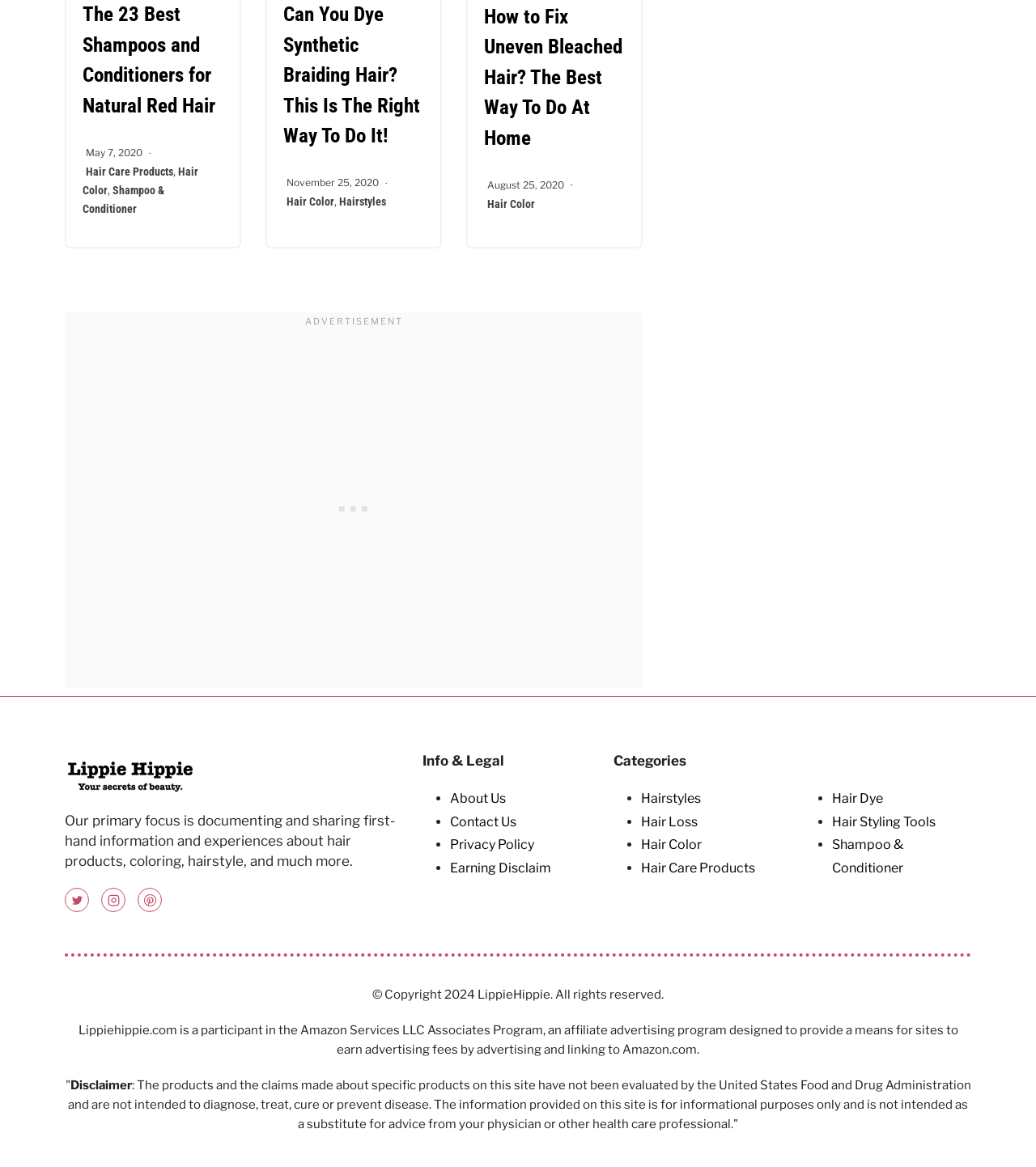Using the element description Shampoo & Conditioner, predict the bounding box coordinates for the UI element. Provide the coordinates in (top-left x, top-left y, bottom-right x, bottom-right y) format with values ranging from 0 to 1.

[0.08, 0.157, 0.159, 0.184]